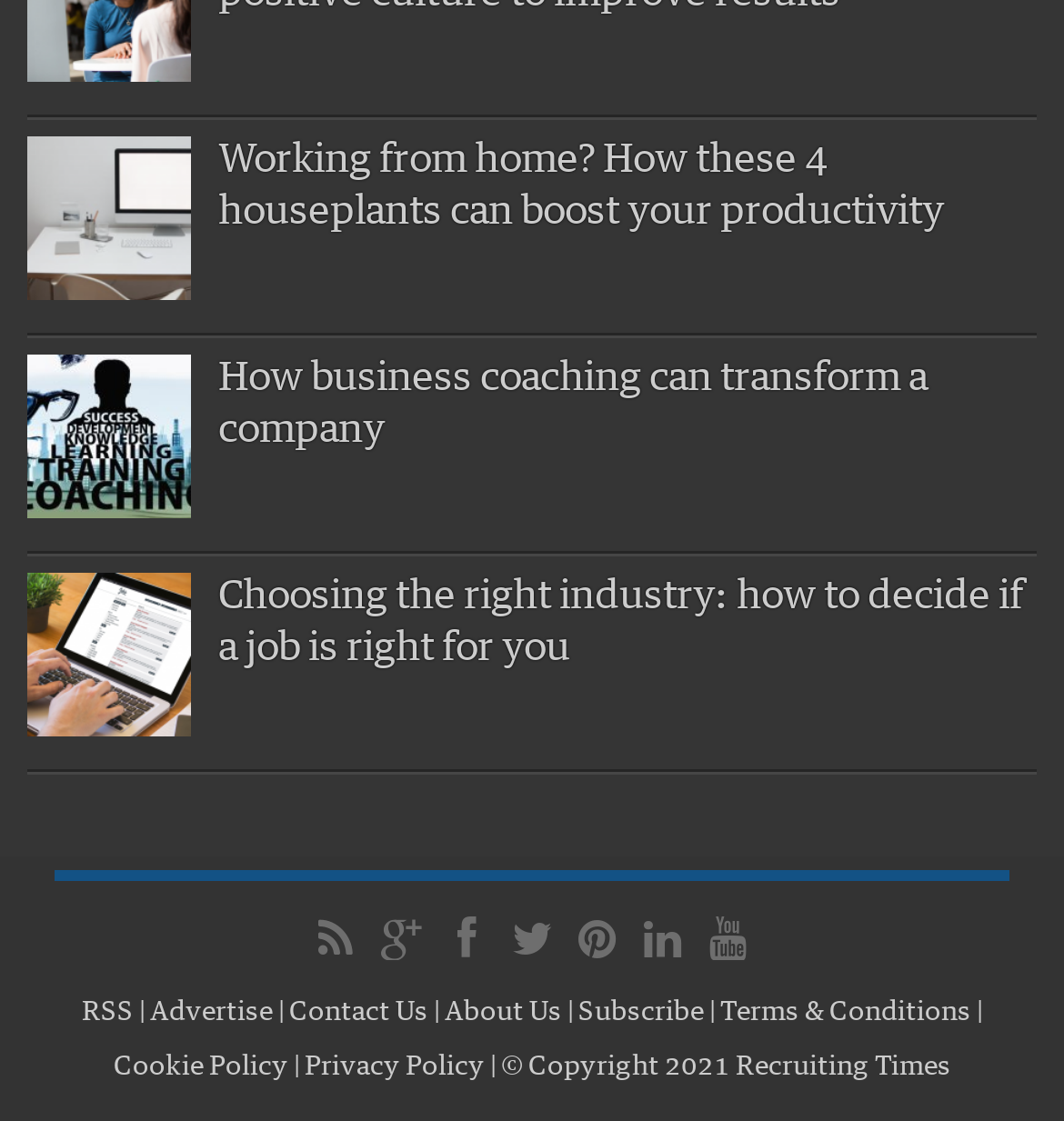Pinpoint the bounding box coordinates of the clickable element needed to complete the instruction: "Learn about business coaching". The coordinates should be provided as four float numbers between 0 and 1: [left, top, right, bottom].

[0.026, 0.317, 0.974, 0.407]